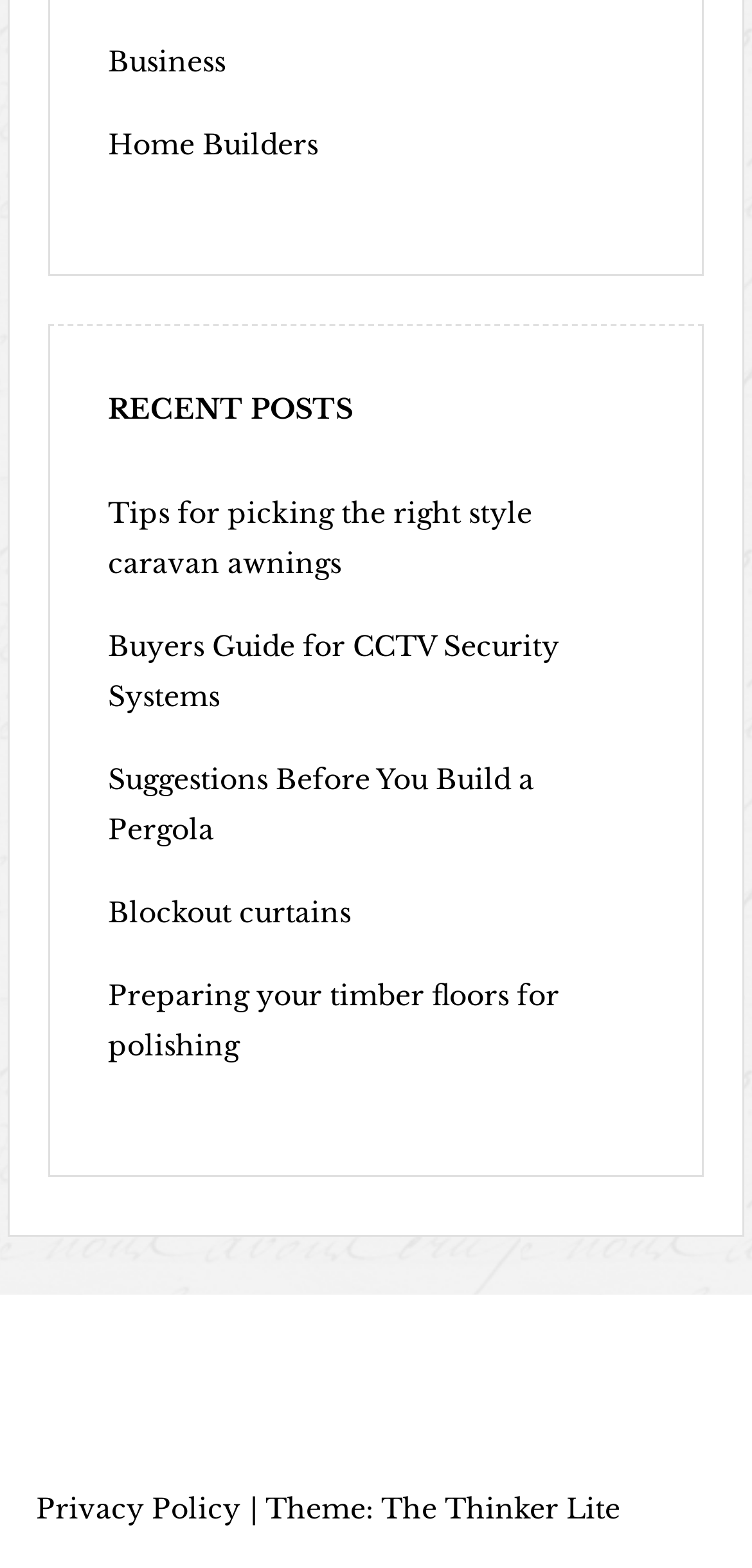Give a one-word or one-phrase response to the question:
How many links are at the bottom of the page?

2